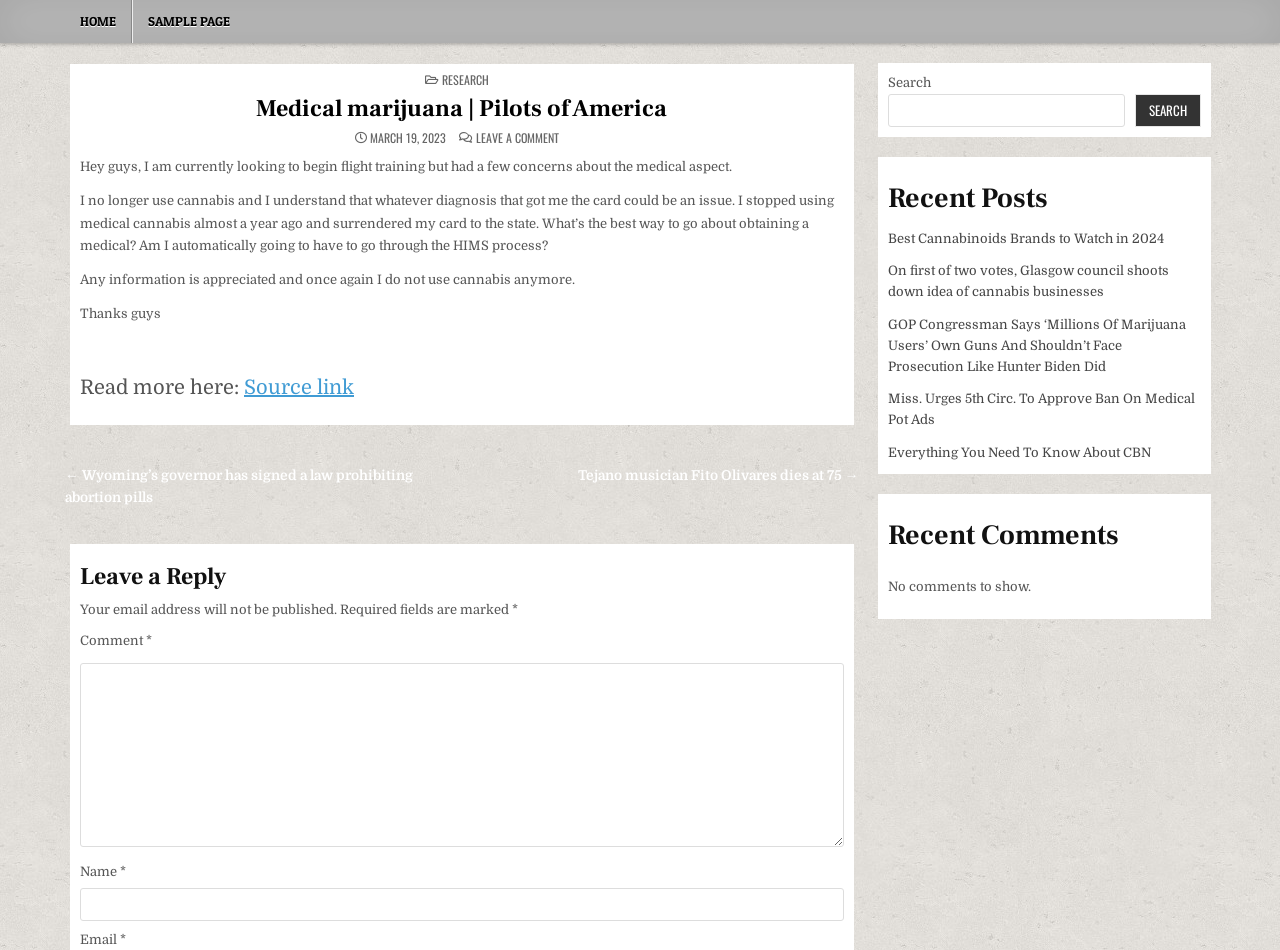Locate the bounding box coordinates of the element that should be clicked to fulfill the instruction: "Leave a comment".

[0.062, 0.698, 0.659, 0.892]